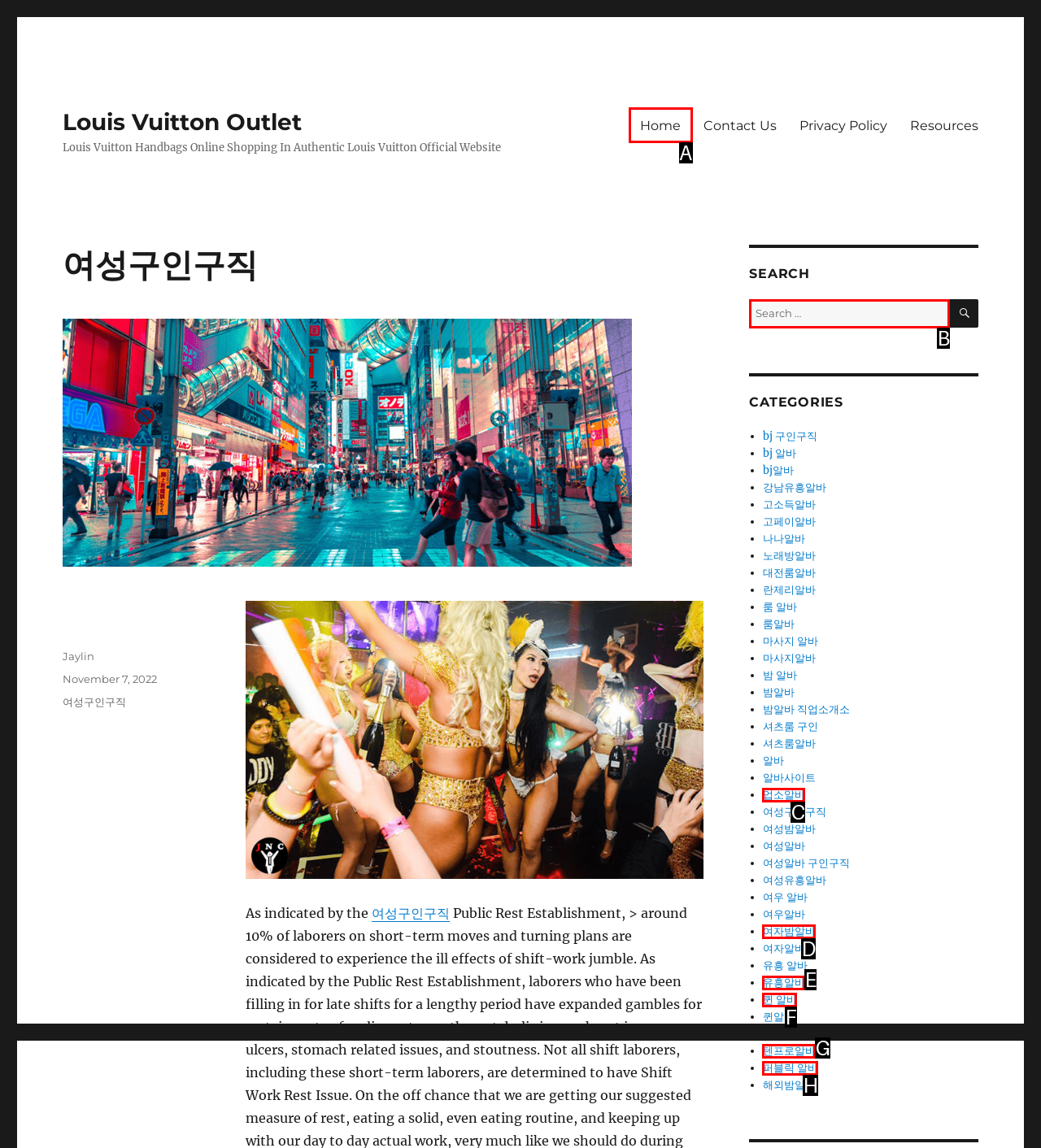Which HTML element should be clicked to complete the following task: Click the 'Home' link?
Answer with the letter corresponding to the correct choice.

A